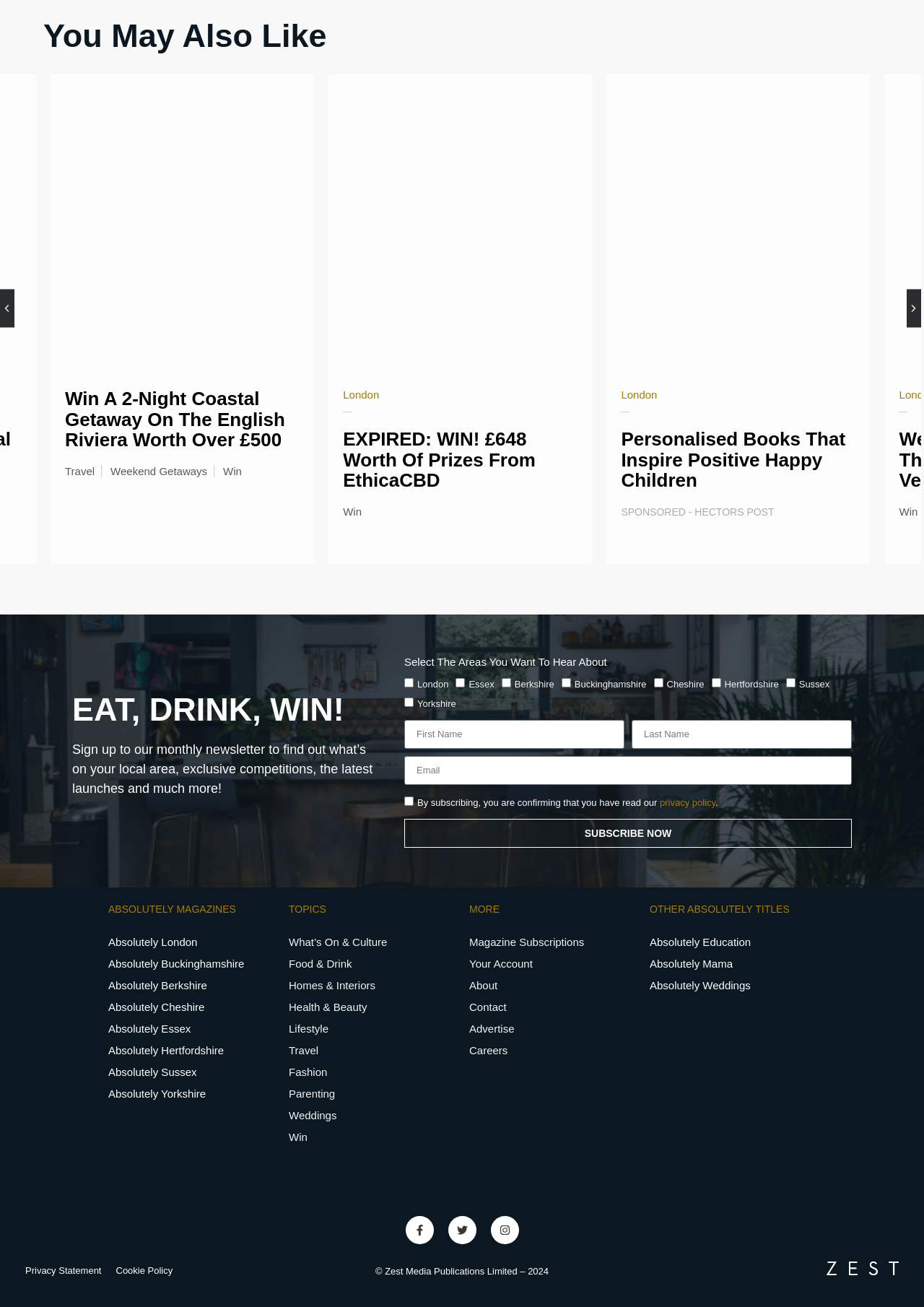Please identify the bounding box coordinates of the region to click in order to complete the given instruction: "Subscribe to the newsletter". The coordinates should be four float numbers between 0 and 1, i.e., [left, top, right, bottom].

[0.438, 0.627, 0.922, 0.649]